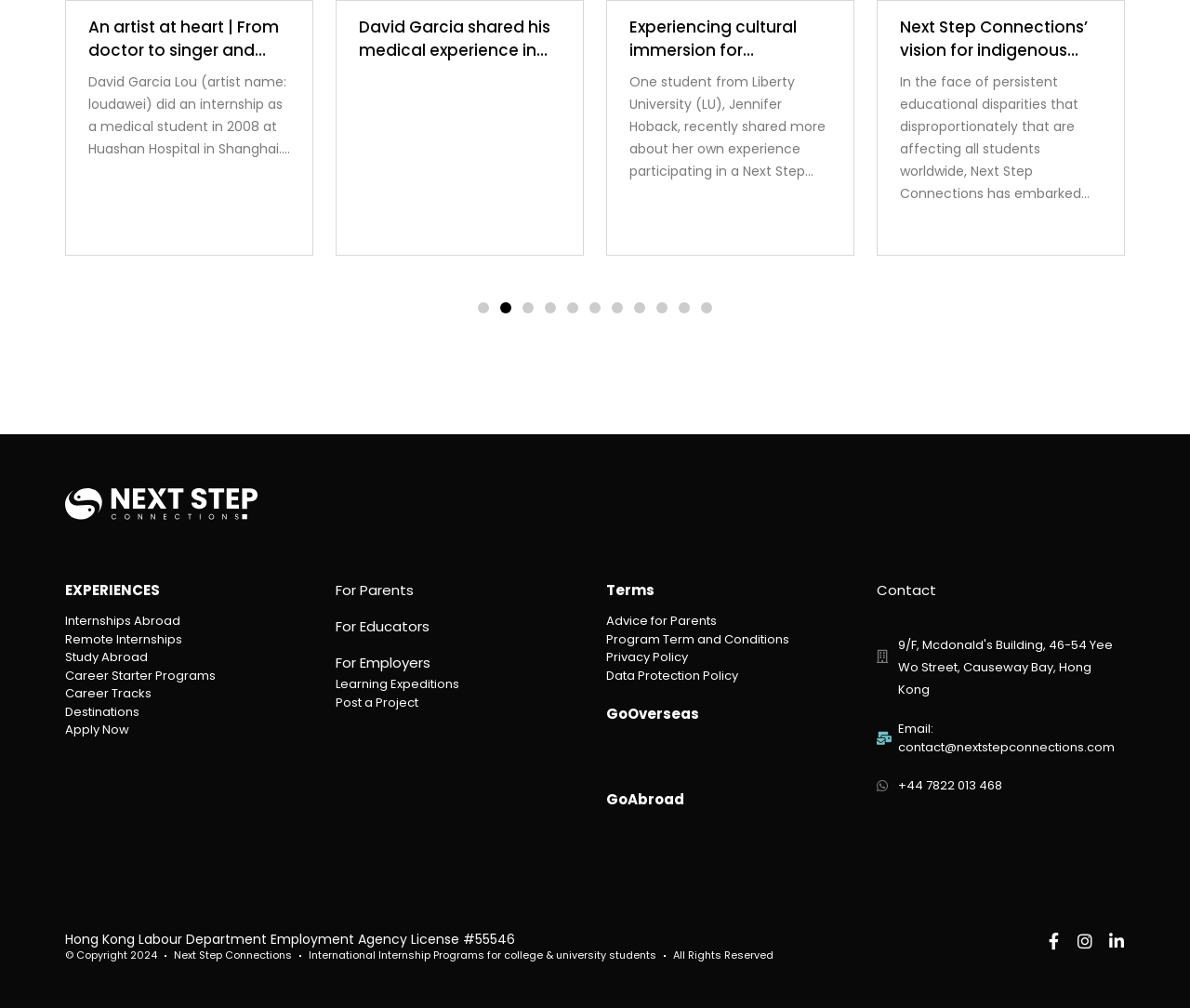Please reply to the following question with a single word or a short phrase:
What is the copyright year of Next Step Connections' website?

2024